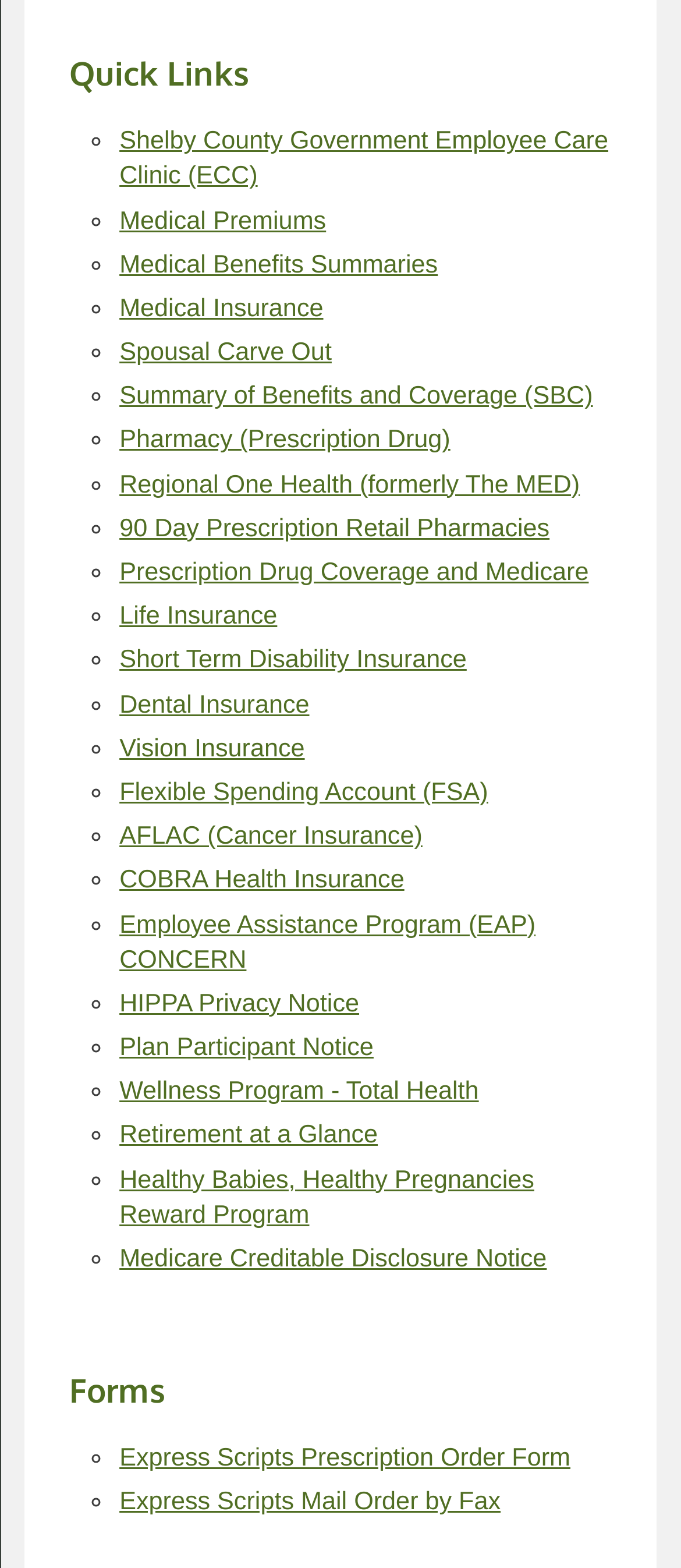Using the image as a reference, answer the following question in as much detail as possible:
How many links are there in the Quick Links section?

I counted the number of links under the 'Quick Links' heading, and there are 24 links in total.